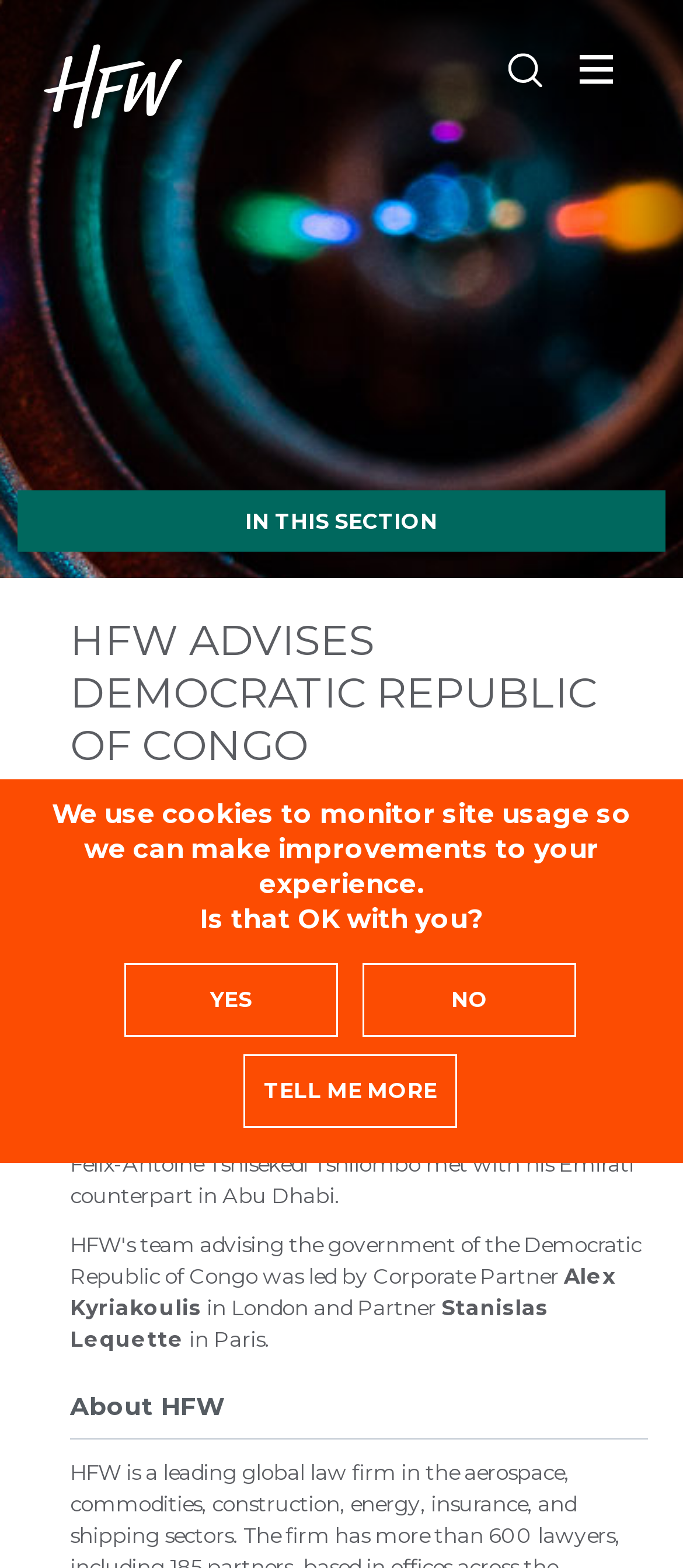Identify the bounding box for the element characterized by the following description: "mark rosen".

None